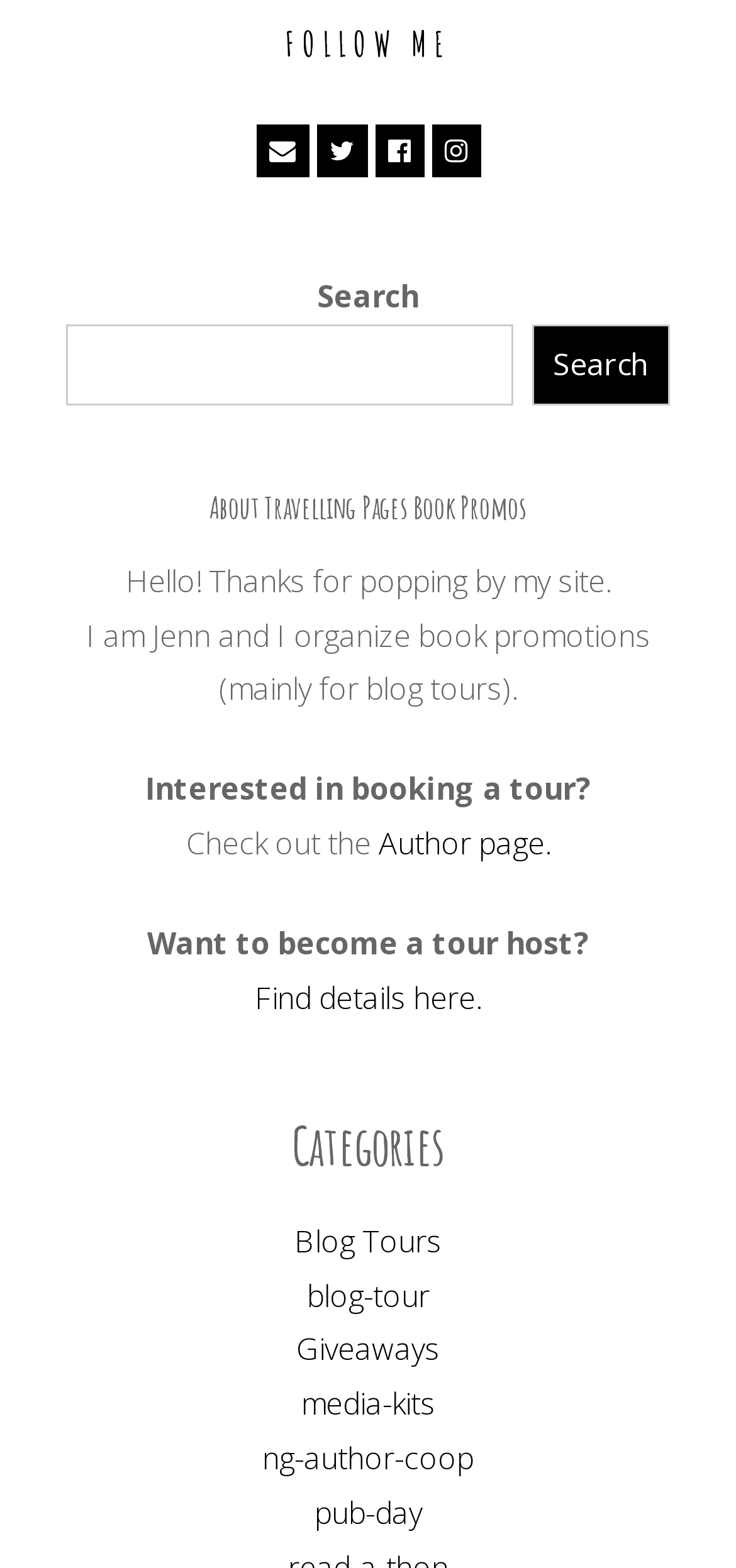Kindly provide the bounding box coordinates of the section you need to click on to fulfill the given instruction: "Find details about becoming a tour host".

[0.346, 0.623, 0.654, 0.649]